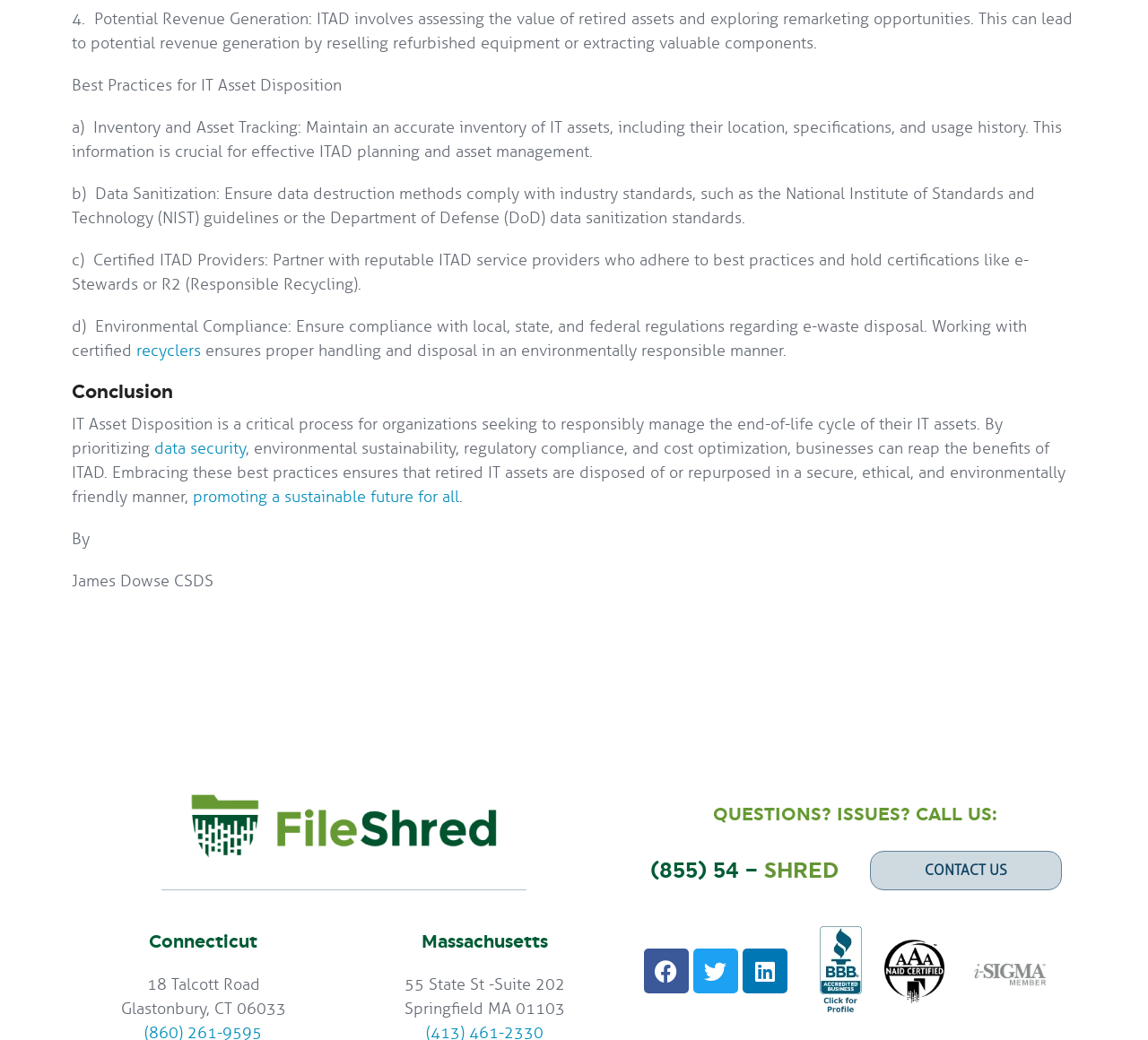Determine the bounding box coordinates of the clickable area required to perform the following instruction: "Click the 'CONTACT US' link". The coordinates should be represented as four float numbers between 0 and 1: [left, top, right, bottom].

[0.758, 0.818, 0.925, 0.856]